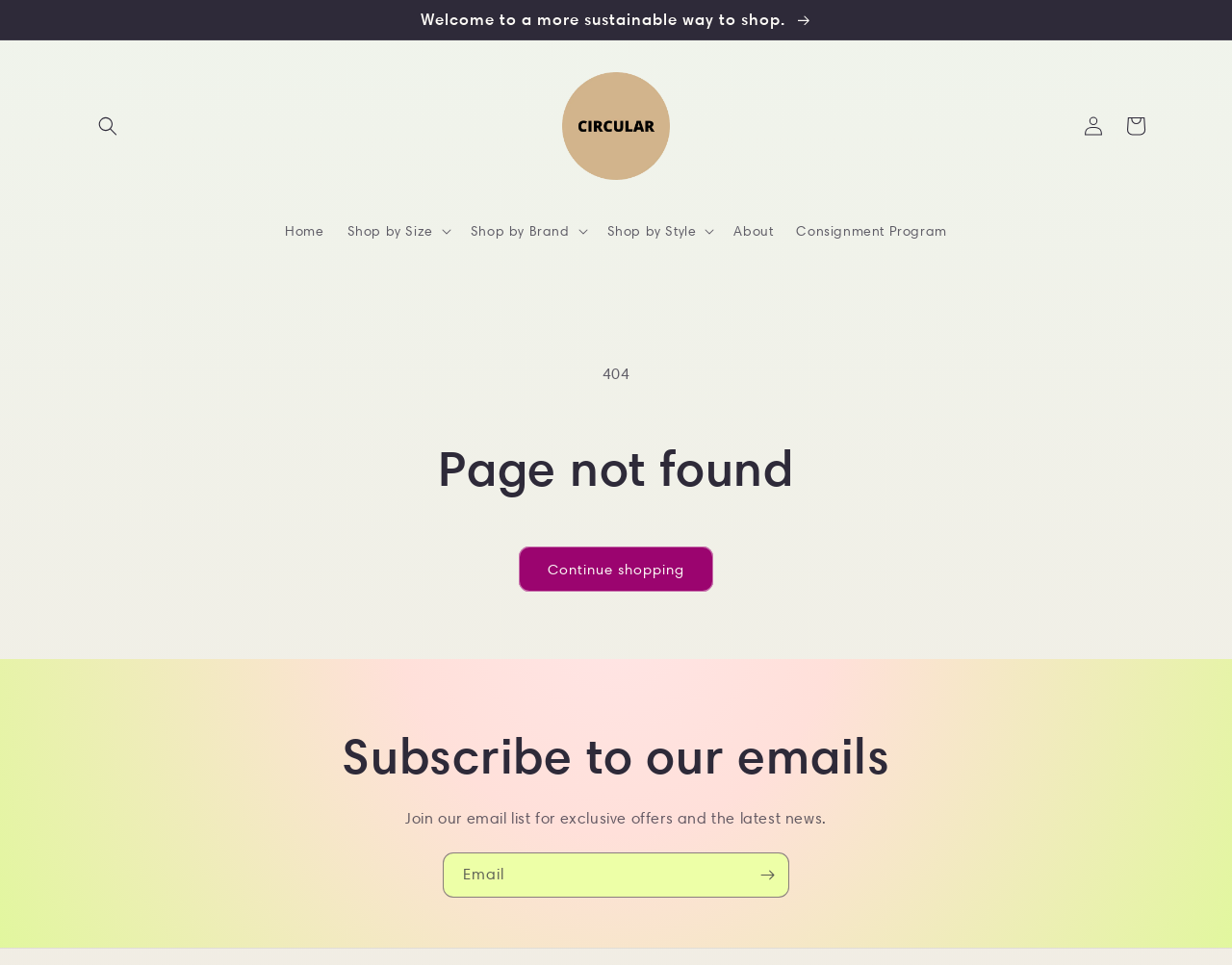Carefully observe the image and respond to the question with a detailed answer:
What type of content is primarily sold on this website?

I inferred the type of content primarily sold on this website by looking at the website's structure and the presence of buttons labeled 'Shop by Size', 'Shop by Brand', and 'Shop by Style', which suggests that the website is focused on selling footwear.